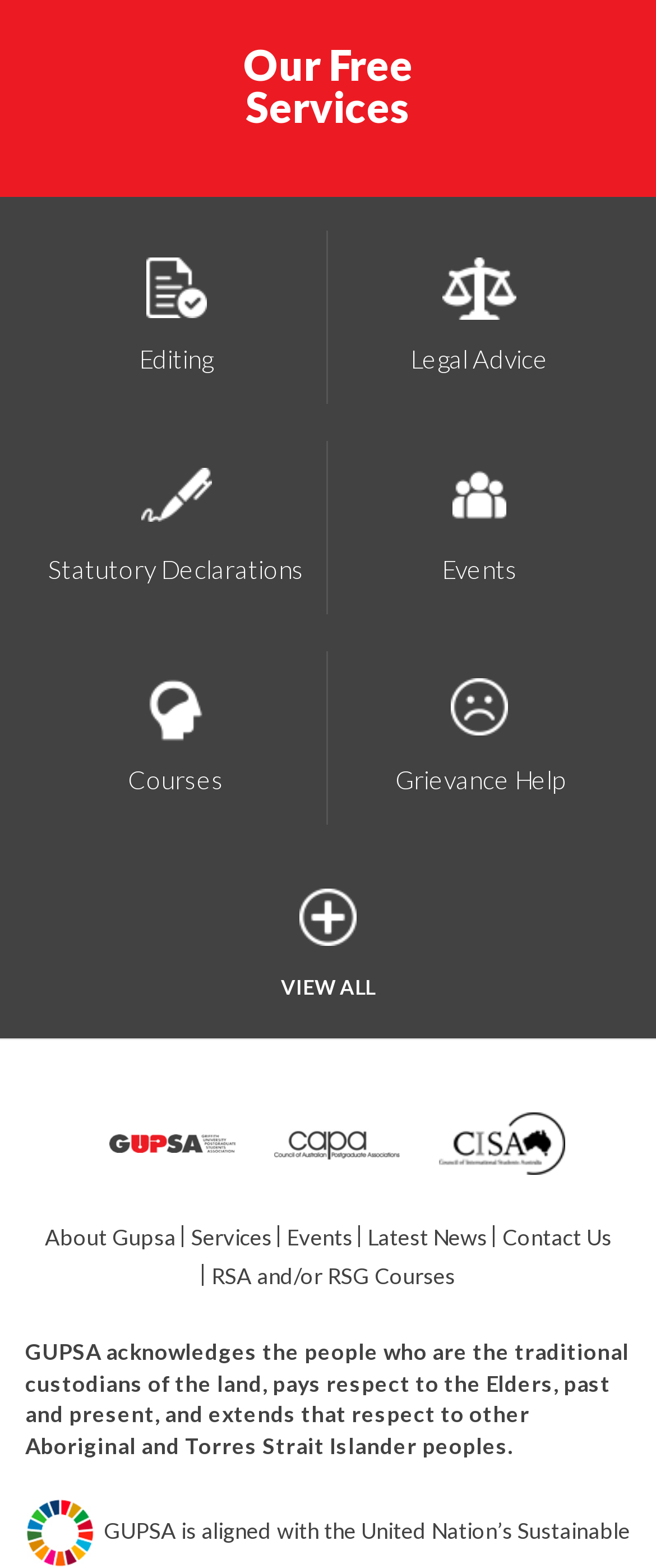Indicate the bounding box coordinates of the element that needs to be clicked to satisfy the following instruction: "Learn about GUPSA". The coordinates should be four float numbers between 0 and 1, i.e., [left, top, right, bottom].

[0.068, 0.783, 0.268, 0.796]